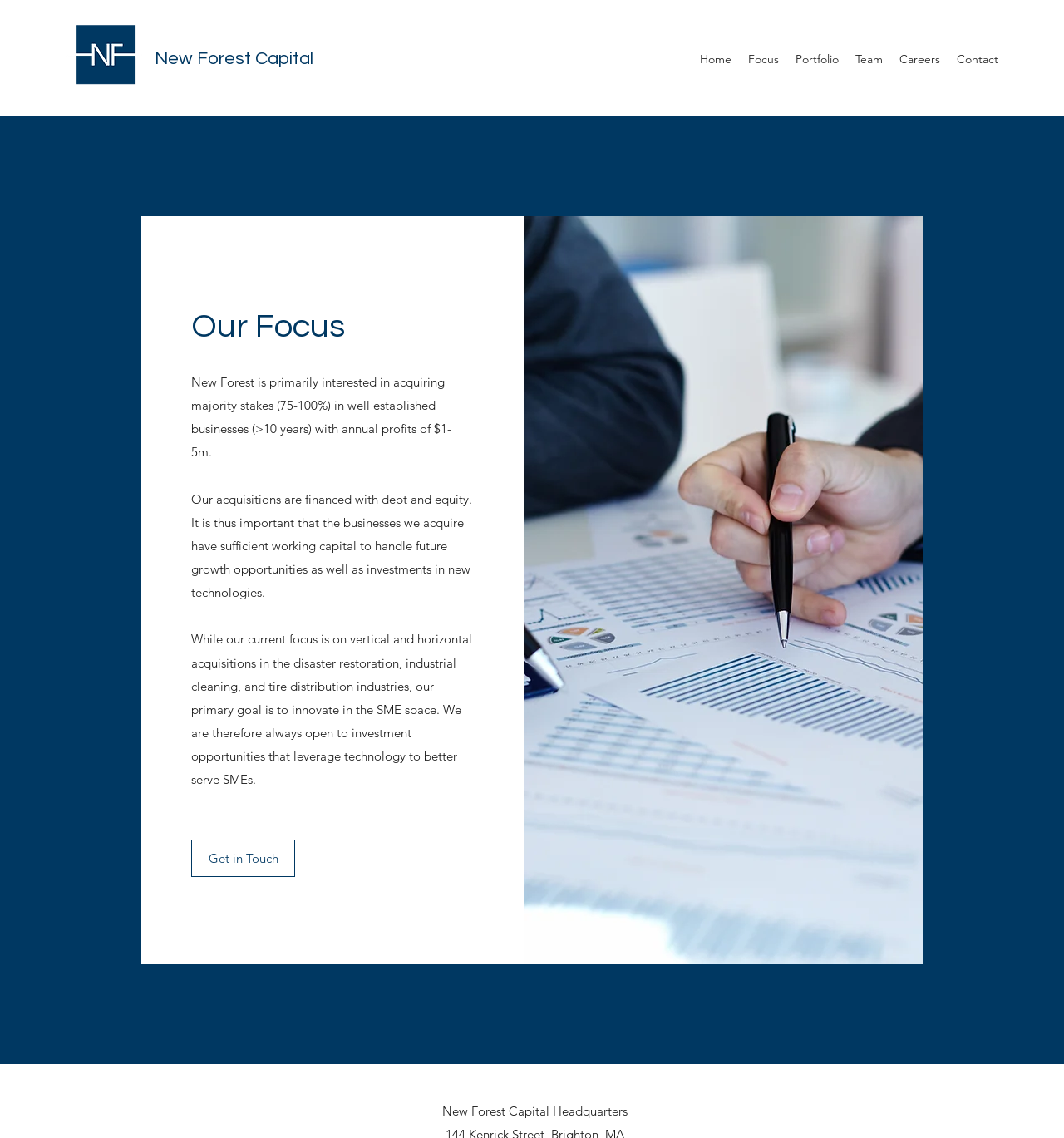Locate the bounding box coordinates of the element that should be clicked to fulfill the instruction: "Read about Our Focus".

[0.18, 0.267, 0.445, 0.307]